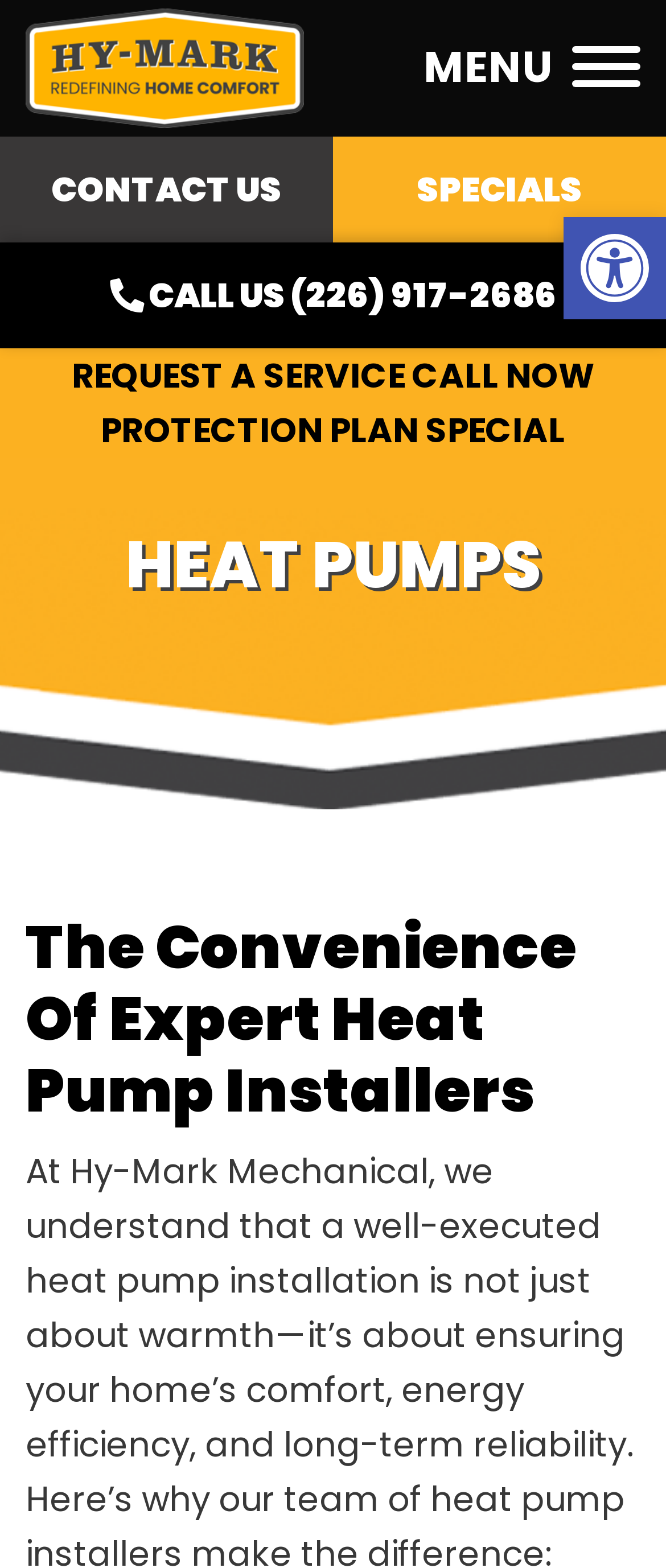Please locate the UI element described by "Request a Service Call Now" and provide its bounding box coordinates.

[0.108, 0.224, 0.892, 0.255]